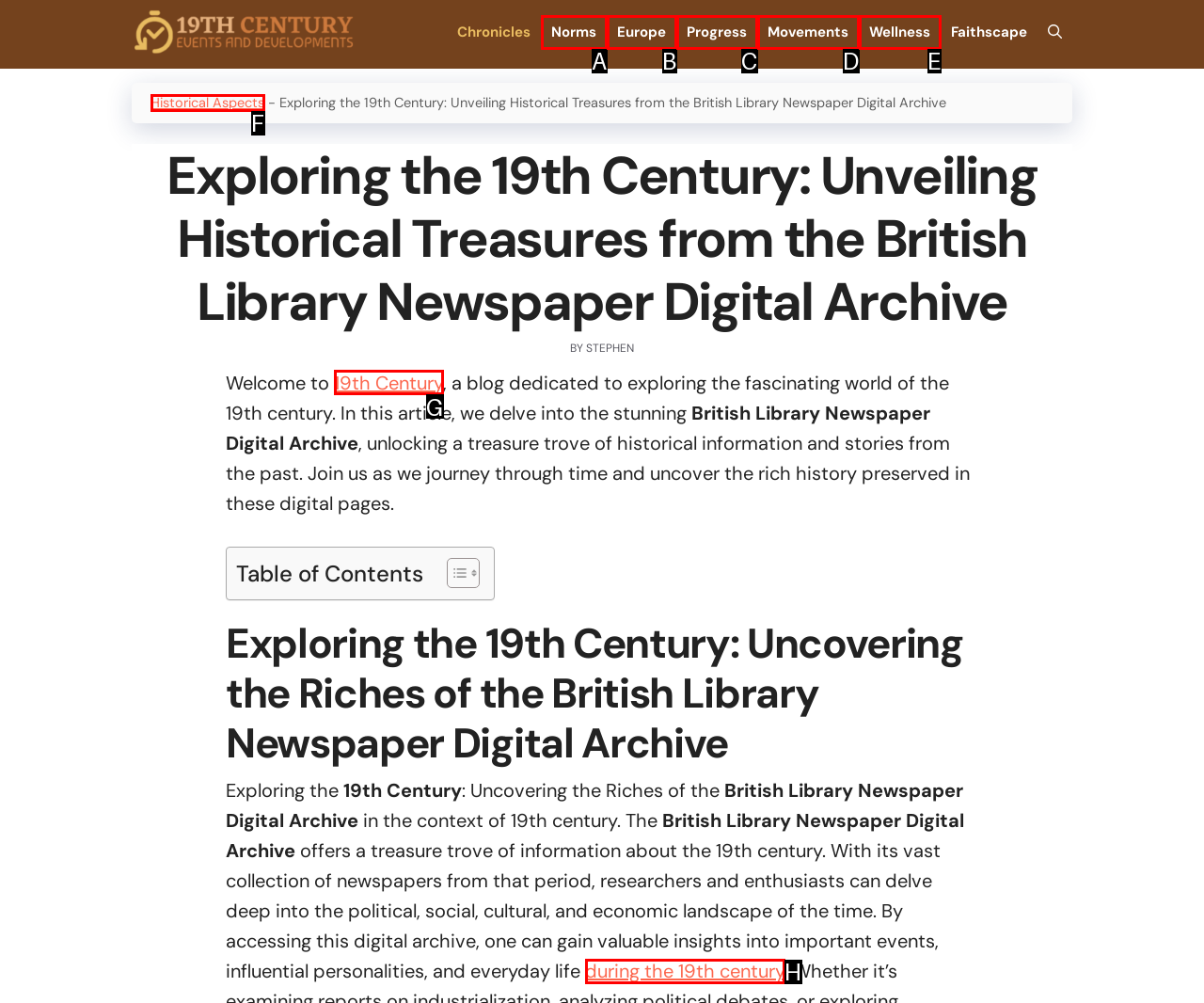Given the description: during the 19th century, identify the corresponding option. Answer with the letter of the appropriate option directly.

H